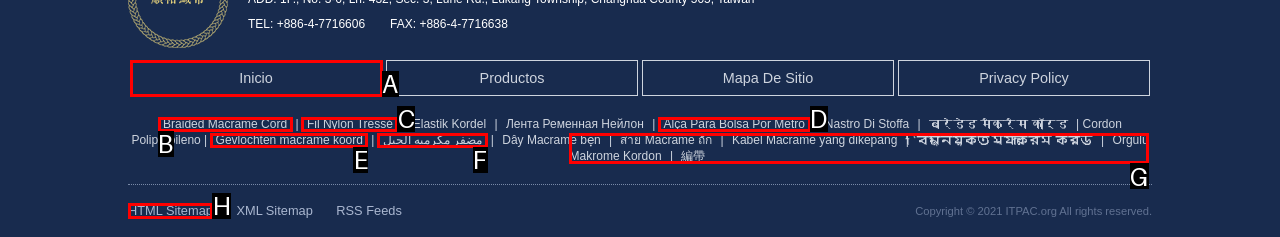Point out the letter of the HTML element you should click on to execute the task: Click on the 'Start a Mission' link
Reply with the letter from the given options.

None